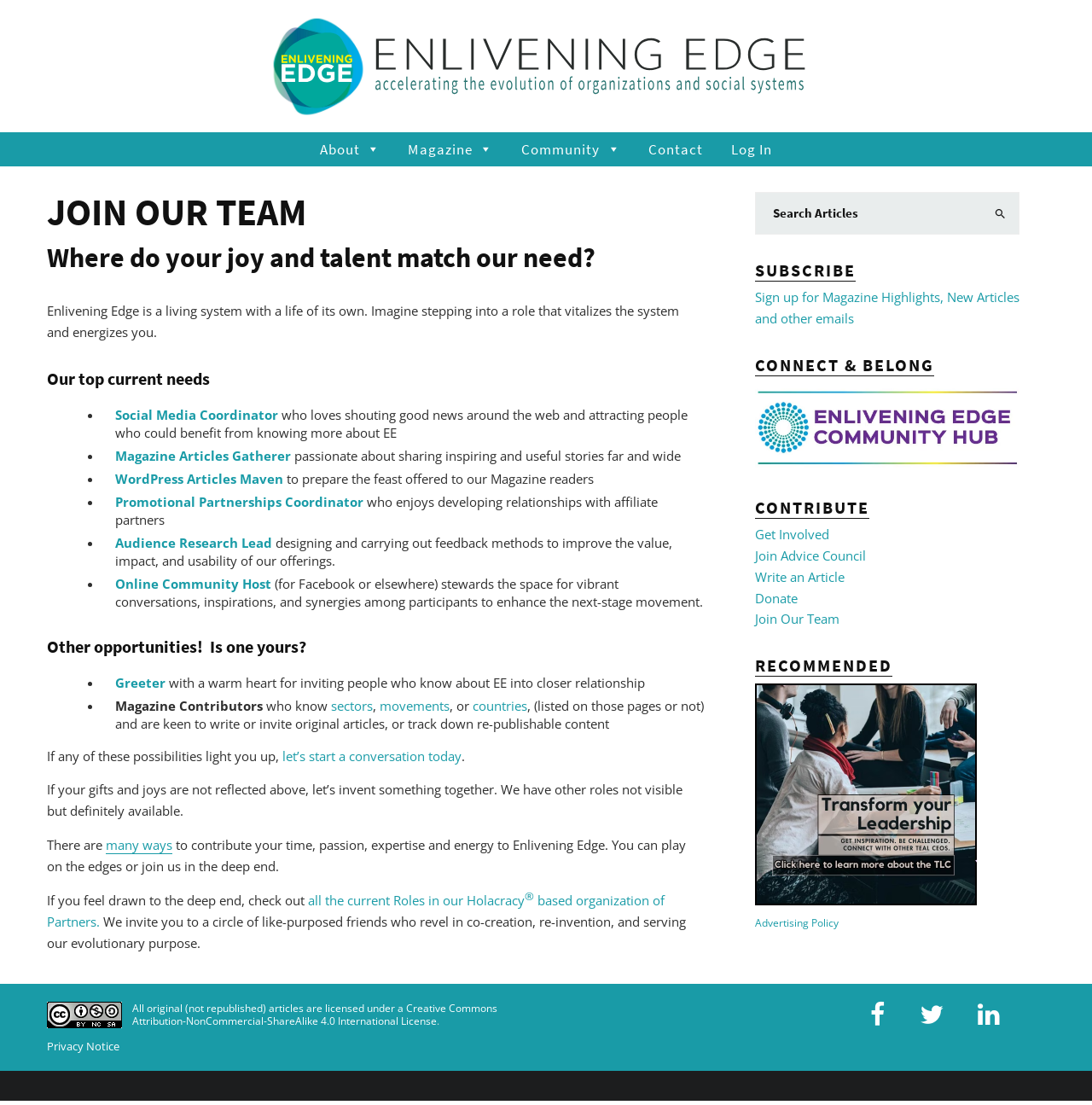Highlight the bounding box coordinates of the element that should be clicked to carry out the following instruction: "Read about Transform your Leadership". The coordinates must be given as four float numbers ranging from 0 to 1, i.e., [left, top, right, bottom].

[0.691, 0.807, 0.895, 0.823]